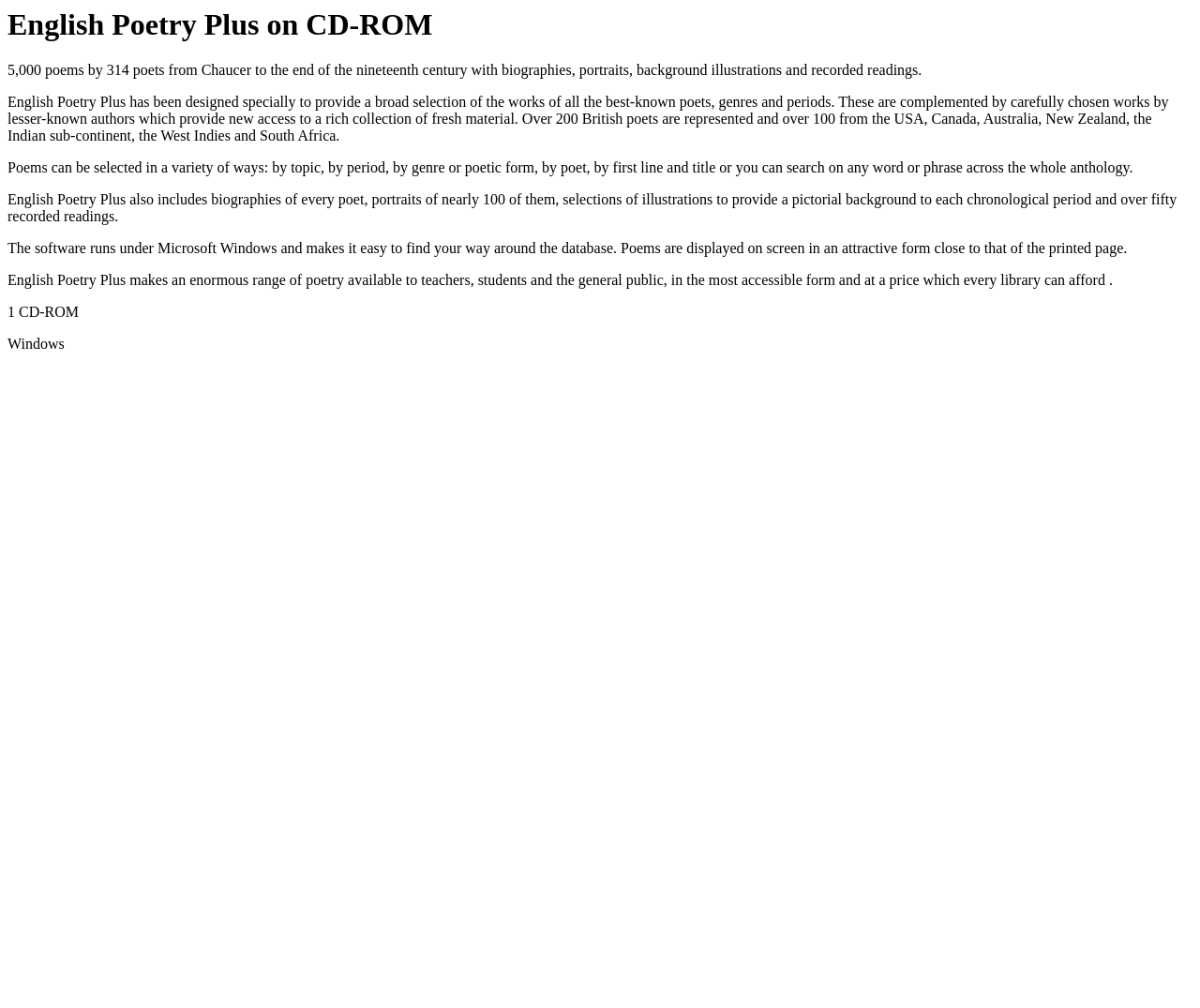How many recorded readings are included?
Please provide a full and detailed response to the question.

The StaticText element at [0.006, 0.19, 0.981, 0.223] mentions 'over fifty recorded readings'. This indicates that there are more than 50 recorded readings included in English Poetry Plus.